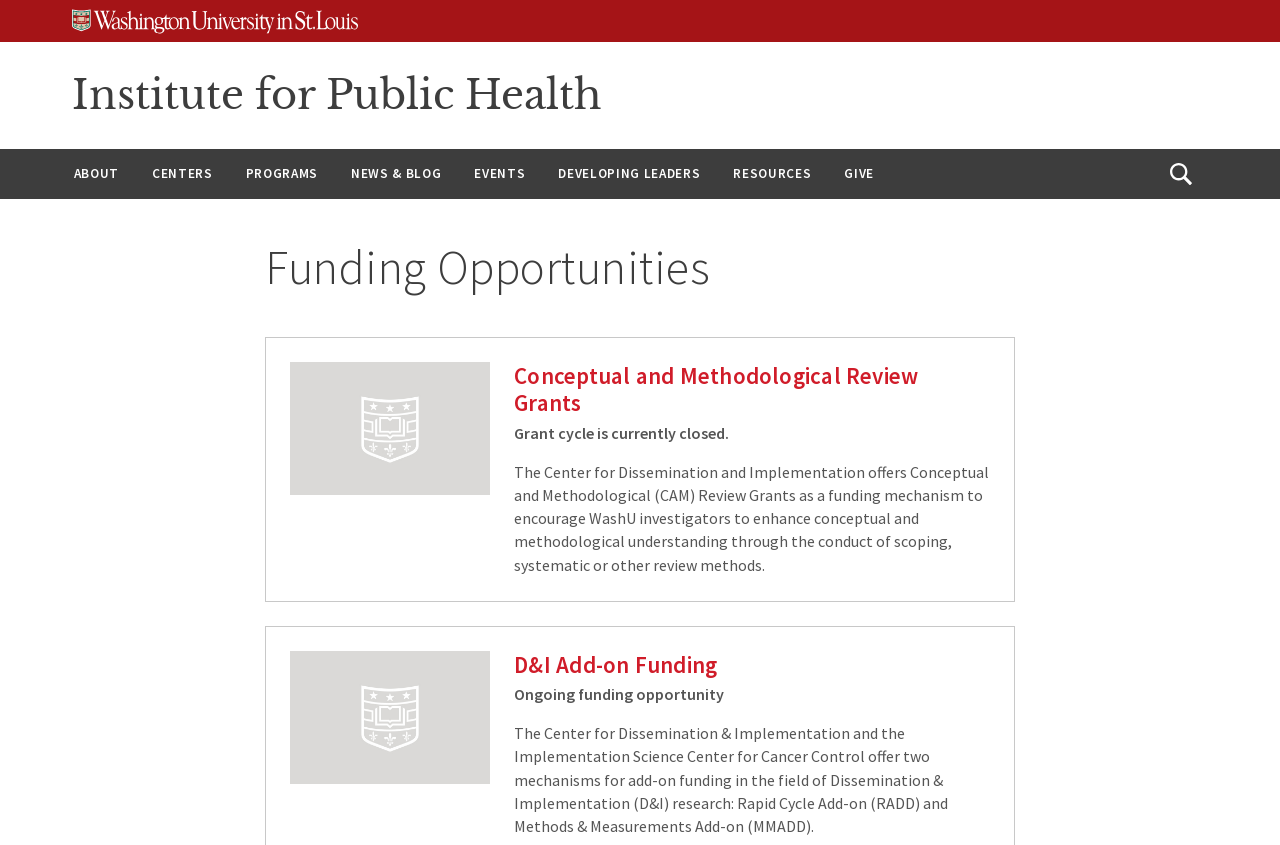Find the bounding box of the element with the following description: "Conceptual and Methodological Review Grants". The coordinates must be four float numbers between 0 and 1, formatted as [left, top, right, bottom].

[0.402, 0.428, 0.773, 0.494]